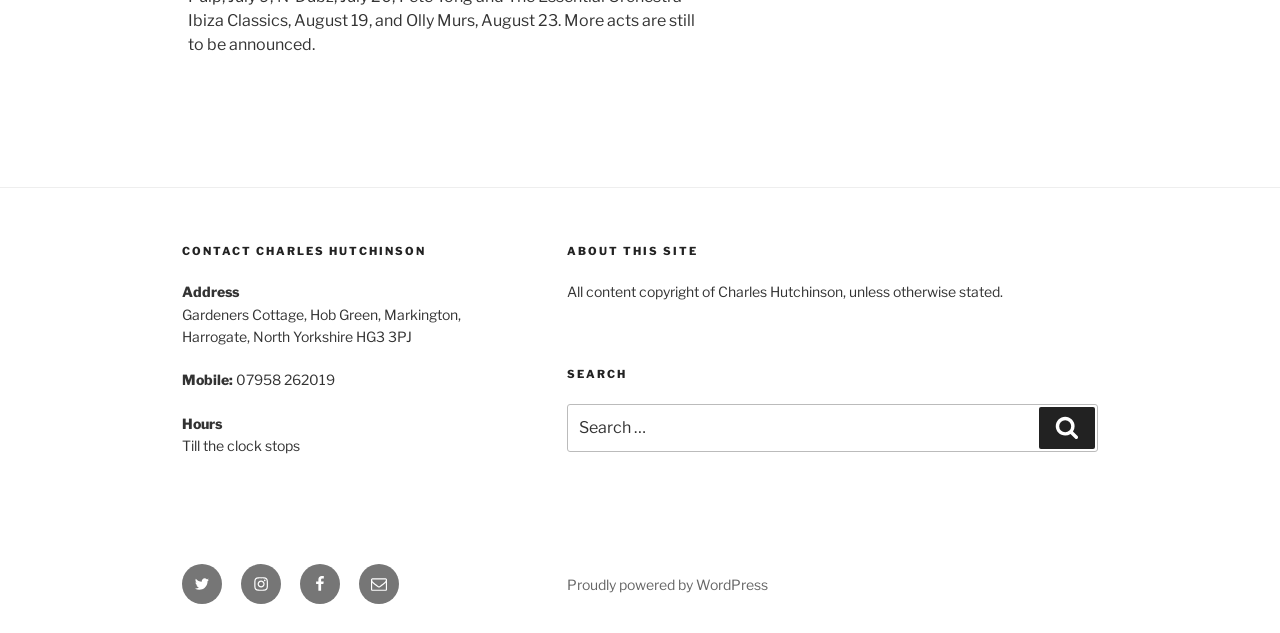What is the purpose of the search box?
Use the image to give a comprehensive and detailed response to the question.

I inferred the purpose of the search box by looking at its label 'Search for:' and its location on the webpage, which suggests that it is meant to search the website's content.